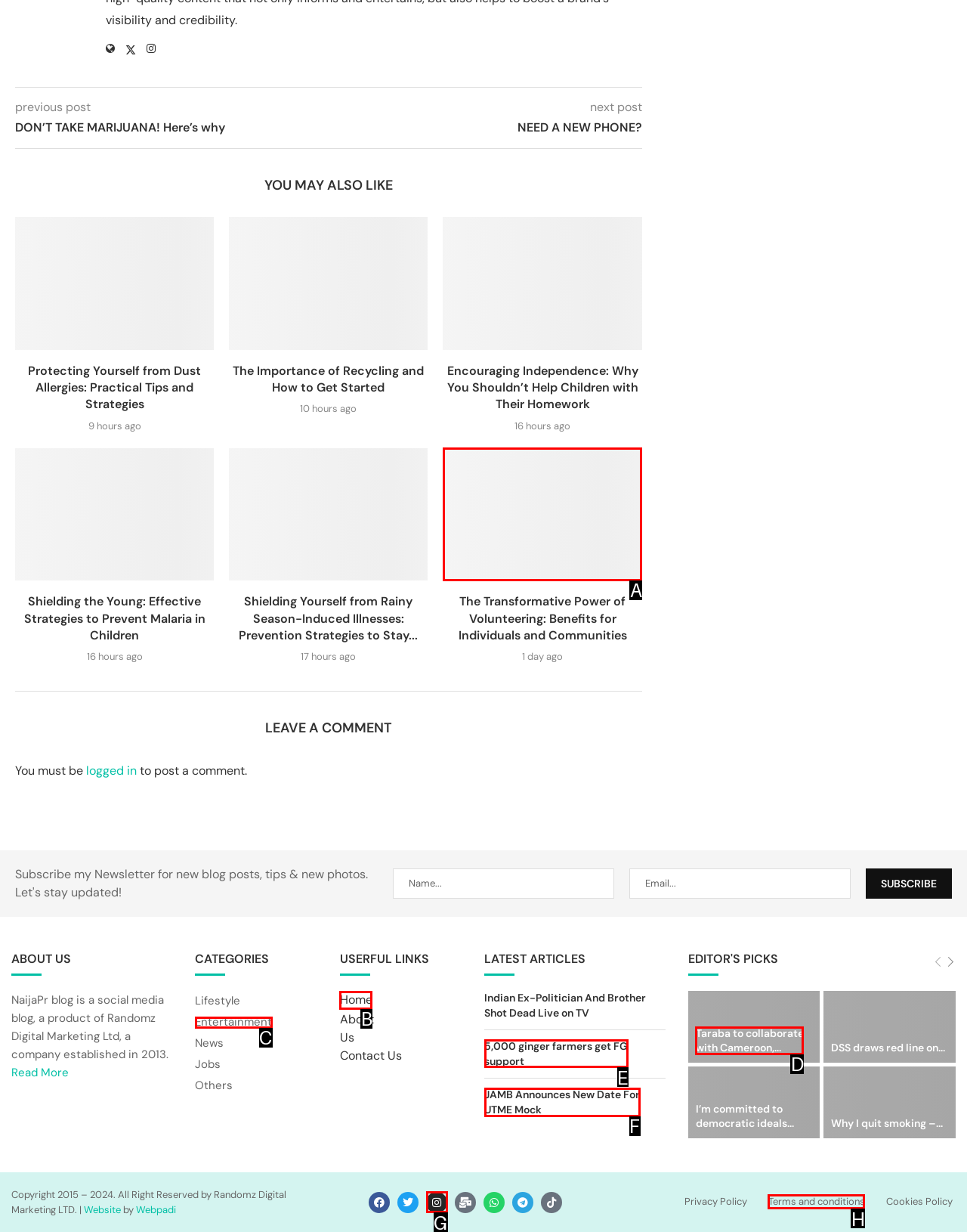With the description: Terms and conditions, find the option that corresponds most closely and answer with its letter directly.

H